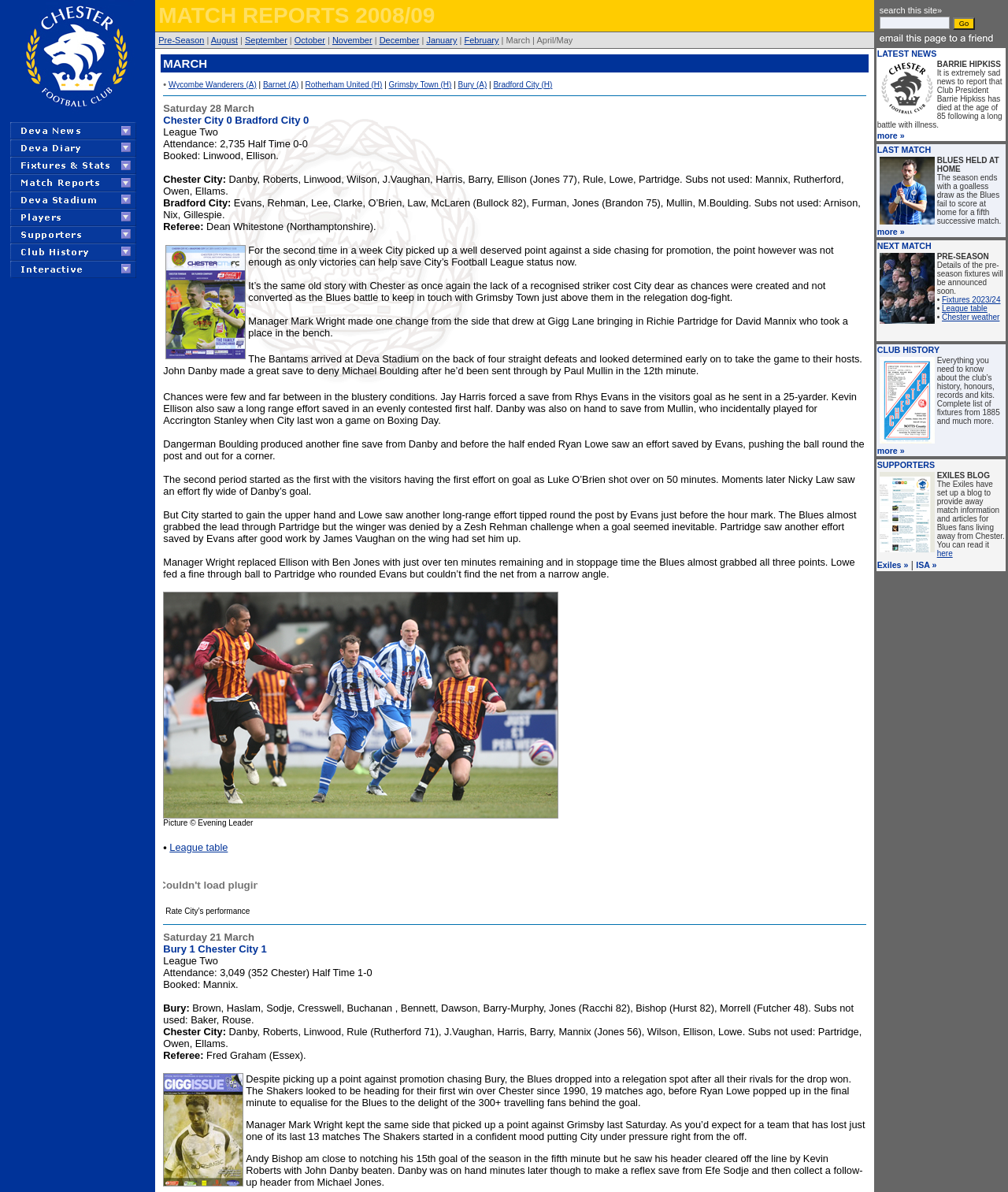Could you determine the bounding box coordinates of the clickable element to complete the instruction: "Click on the 'MATCH REPORTS' link"? Provide the coordinates as four float numbers between 0 and 1, i.e., [left, top, right, bottom].

[0.01, 0.151, 0.135, 0.163]